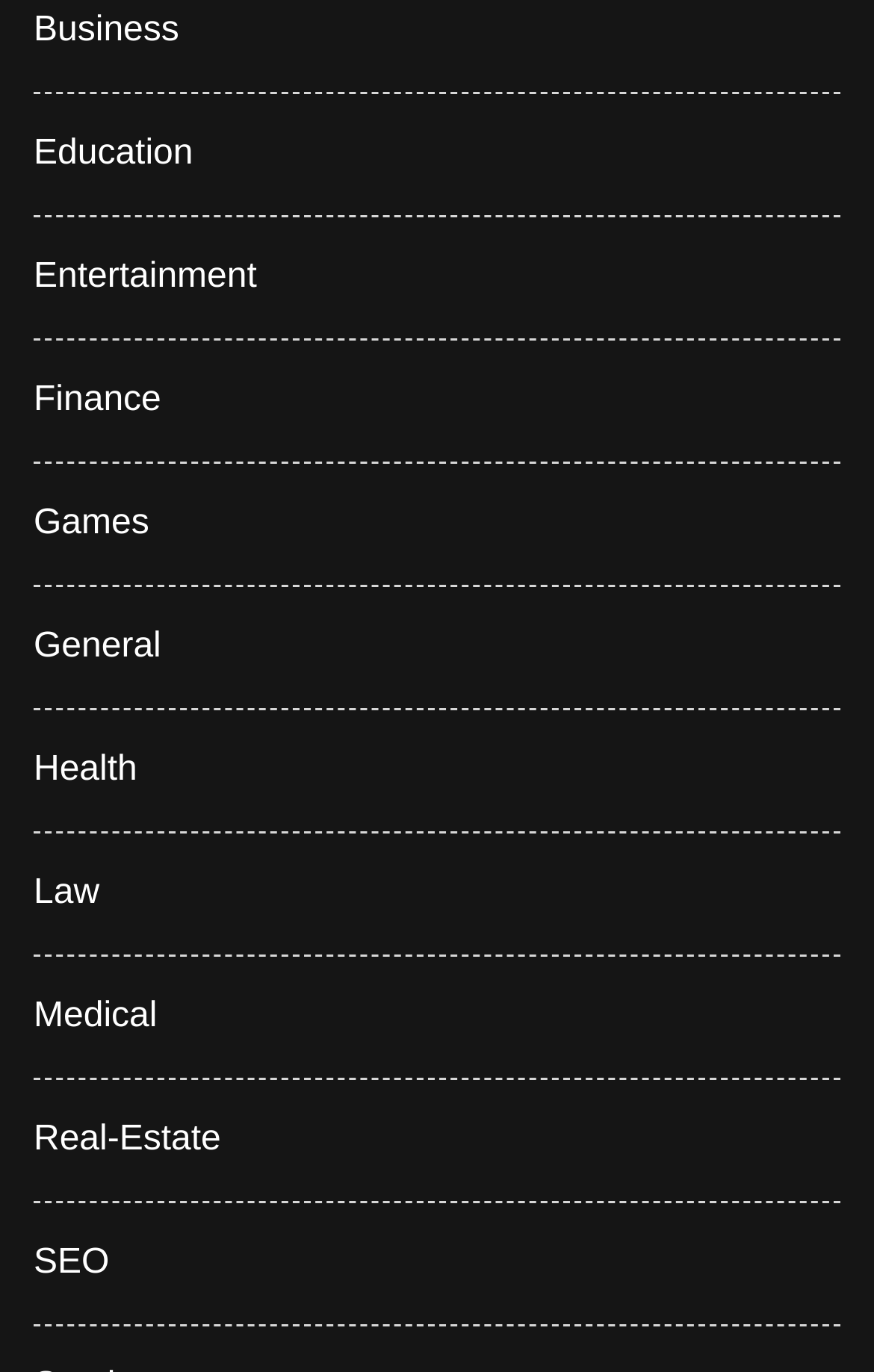What is the first category listed on this webpage?
Please provide a single word or phrase based on the screenshot.

Business